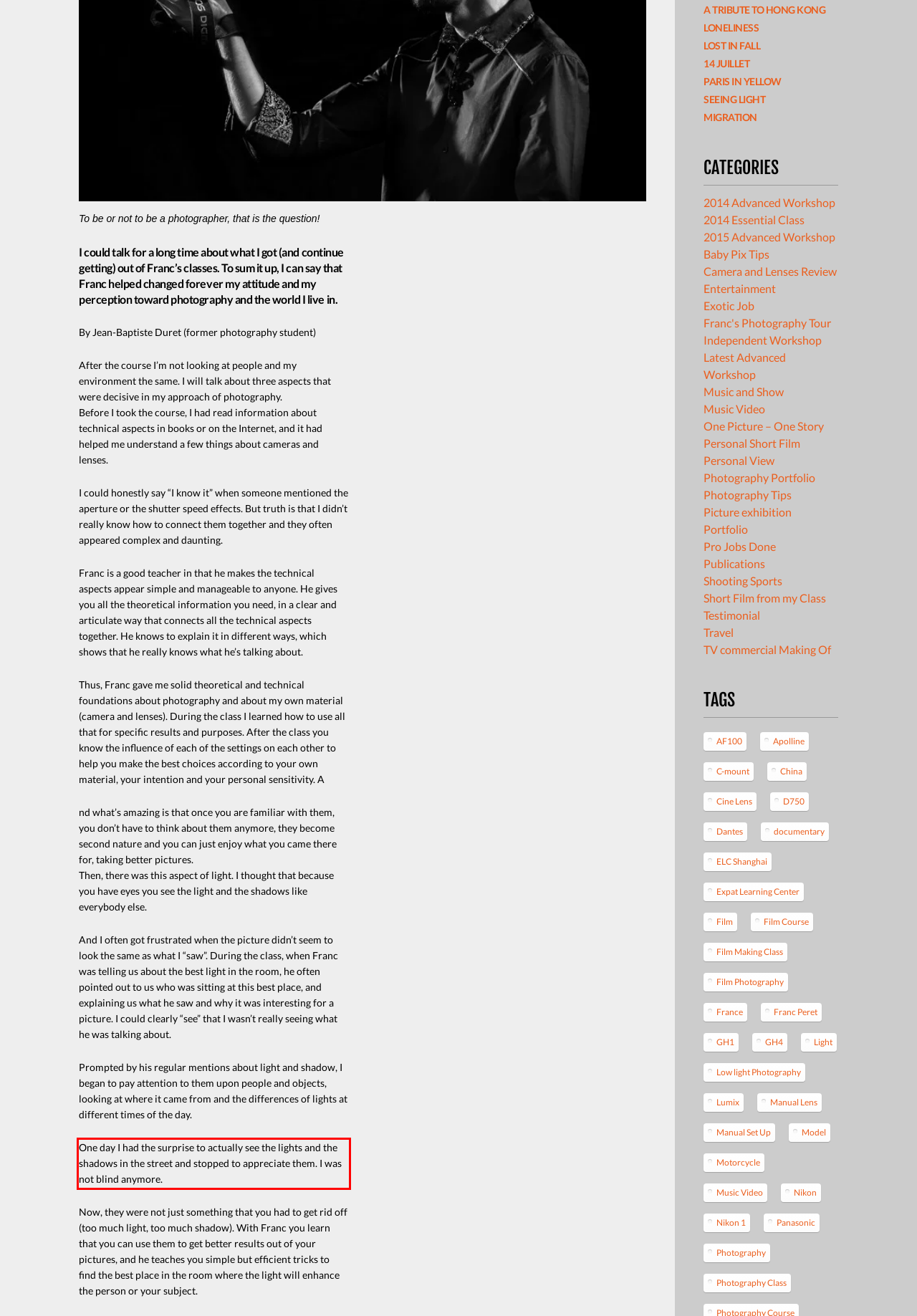Observe the screenshot of the webpage, locate the red bounding box, and extract the text content within it.

One day I had the surprise to actually see the lights and the shadows in the street and stopped to appreciate them. I was not blind anymore.